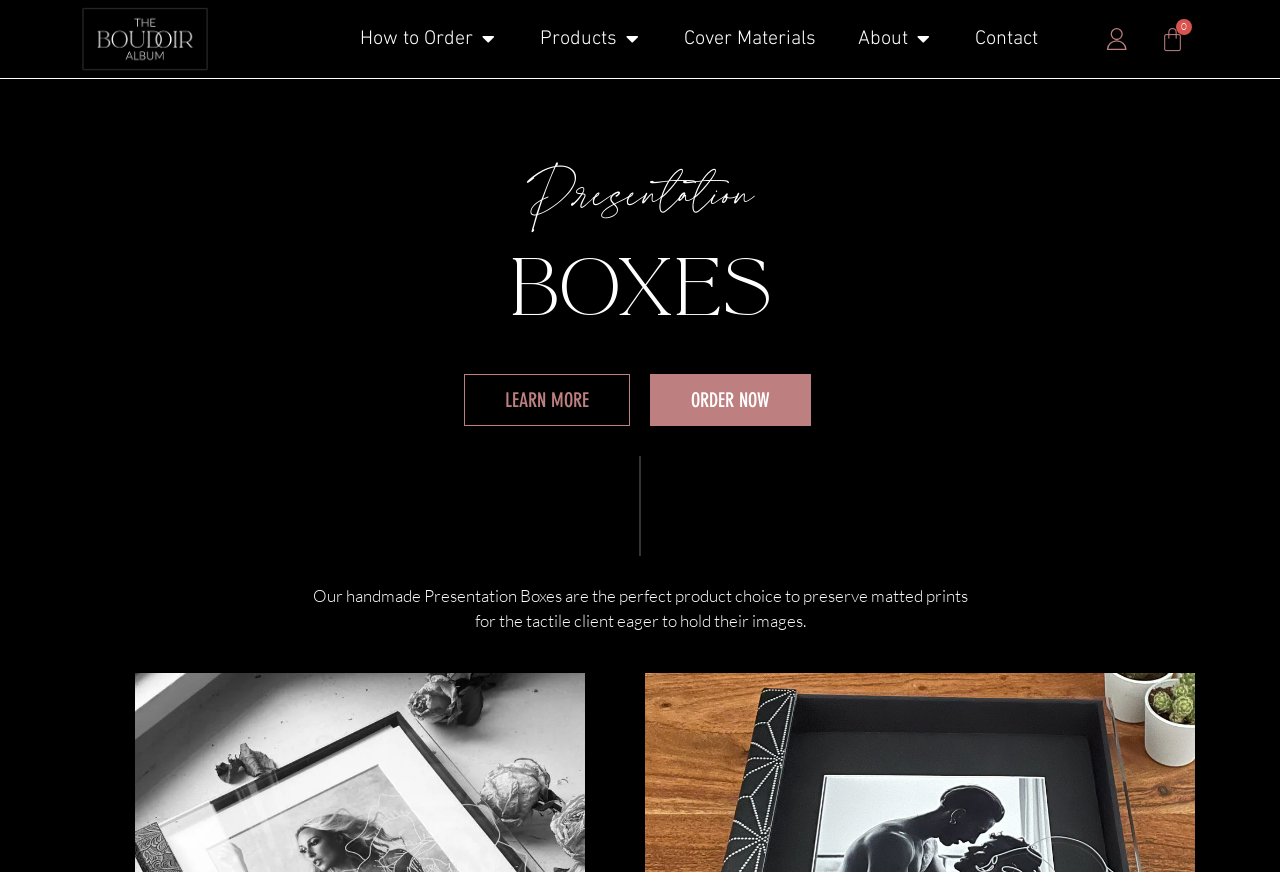Identify the bounding box for the element characterized by the following description: "Close About Open About".

[0.713, 0.027, 0.729, 0.062]